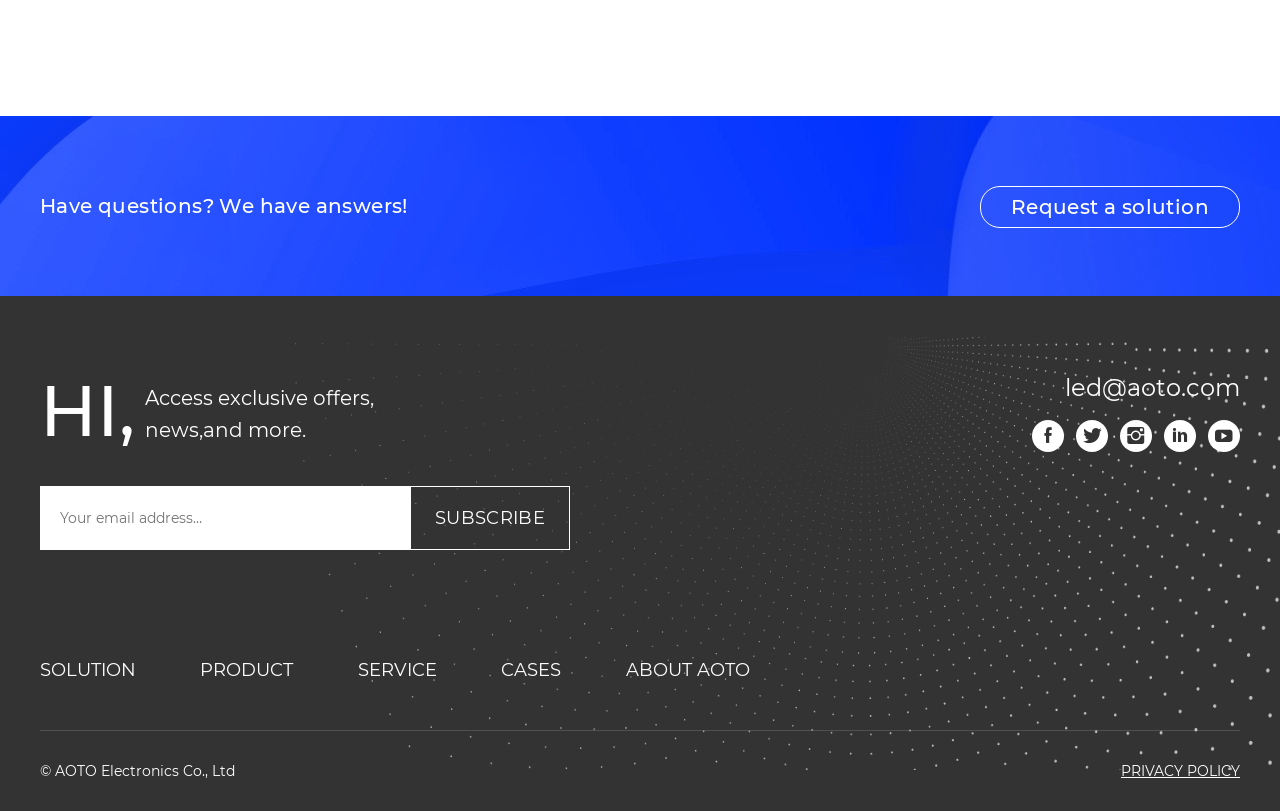Using the given description, provide the bounding box coordinates formatted as (top-left x, top-left y, bottom-right x, bottom-right y), with all values being floating point numbers between 0 and 1. Description: Request a solution

[0.765, 0.23, 0.969, 0.281]